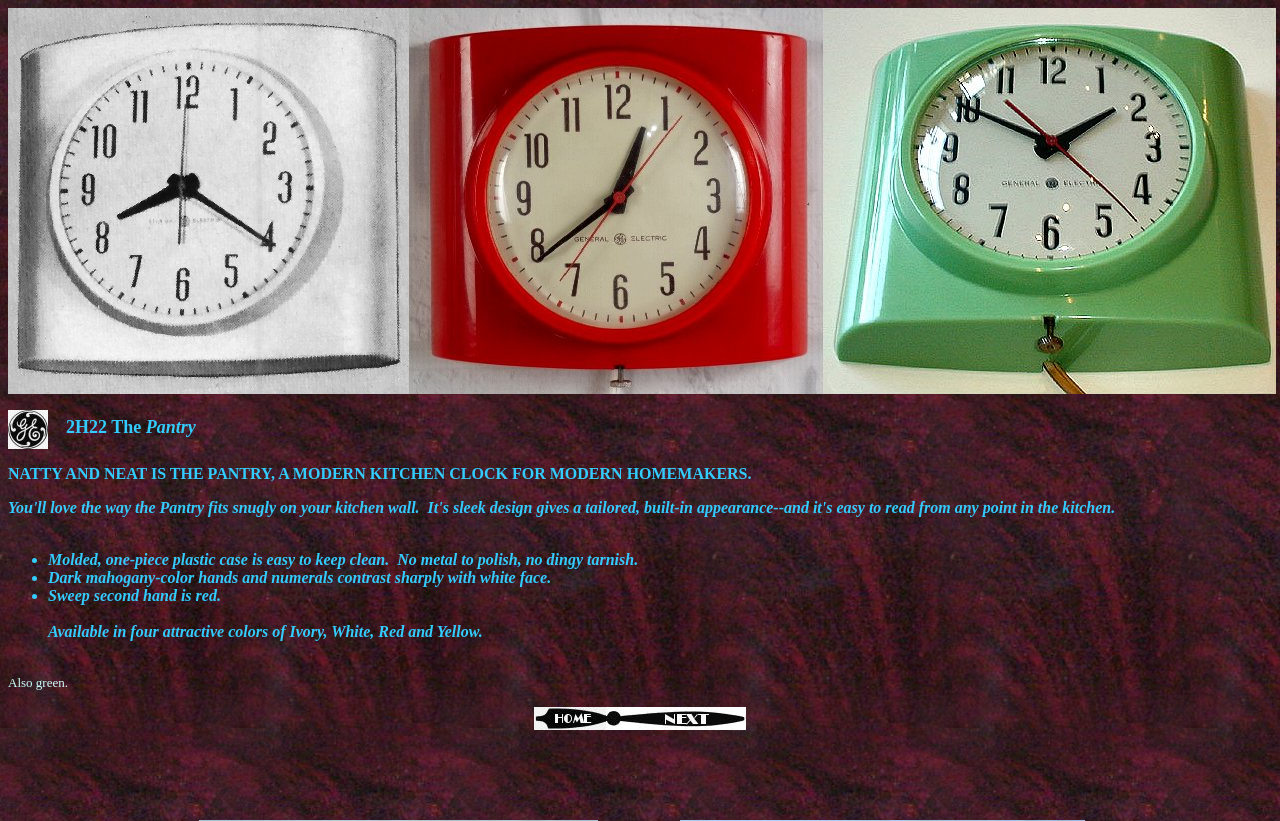Answer the question below in one word or phrase:
What is the color of the sweep second hand?

Red